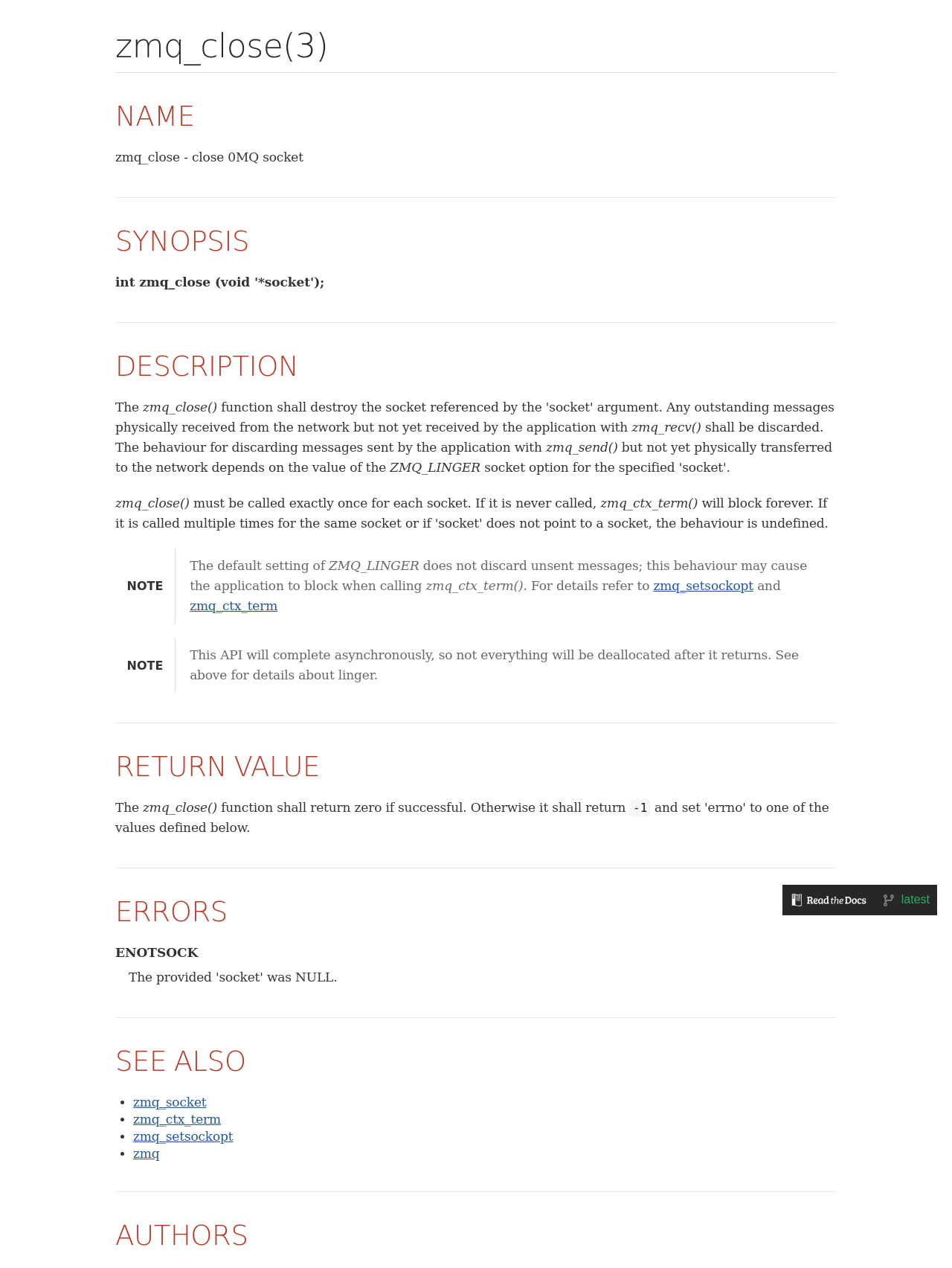What is the return value of zmq_close if successful?
Answer the question with a thorough and detailed explanation.

The zmq_close function returns zero if it is successful, indicating that the socket has been closed successfully.